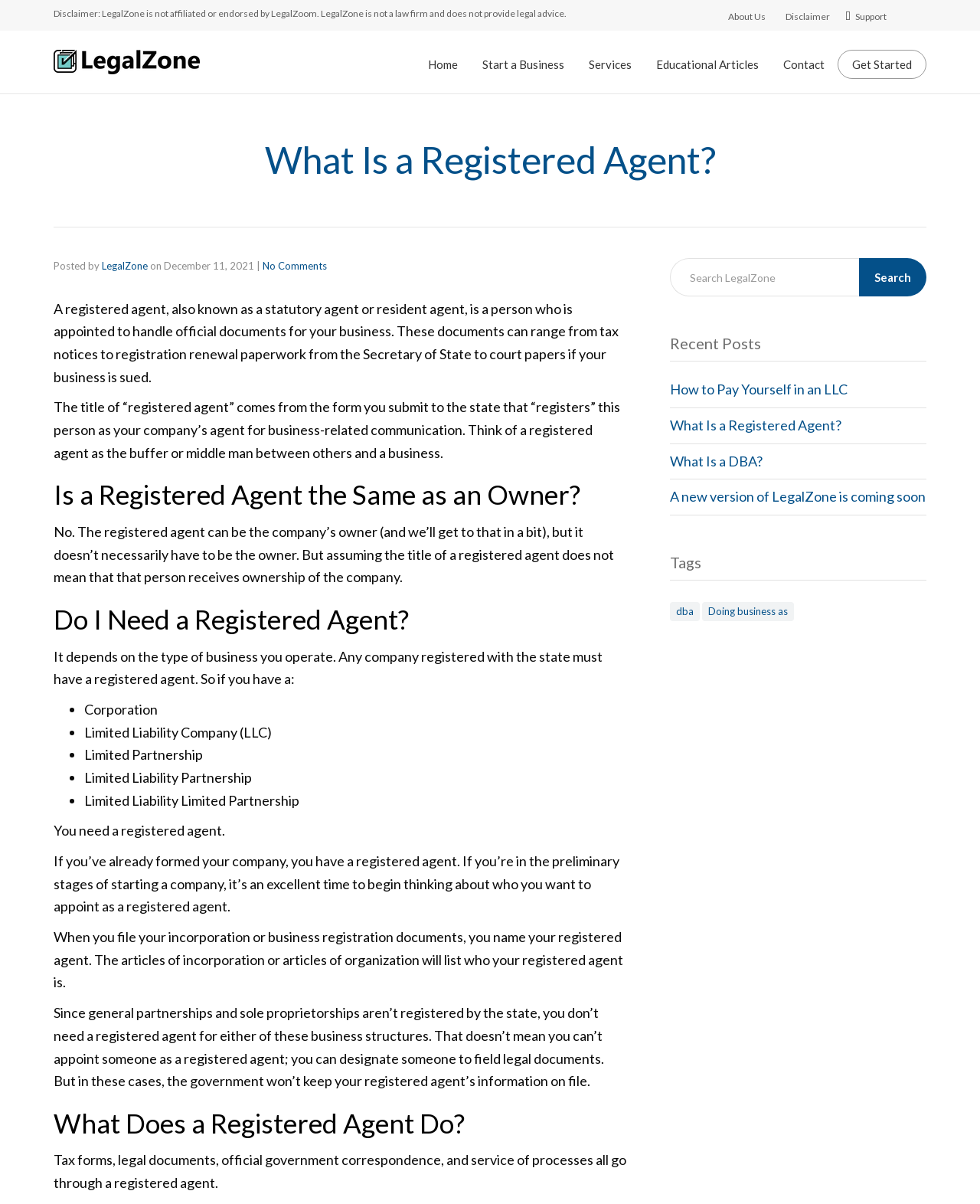Answer the following query with a single word or phrase:
What is not required to have a registered agent?

General partnerships and sole proprietorships